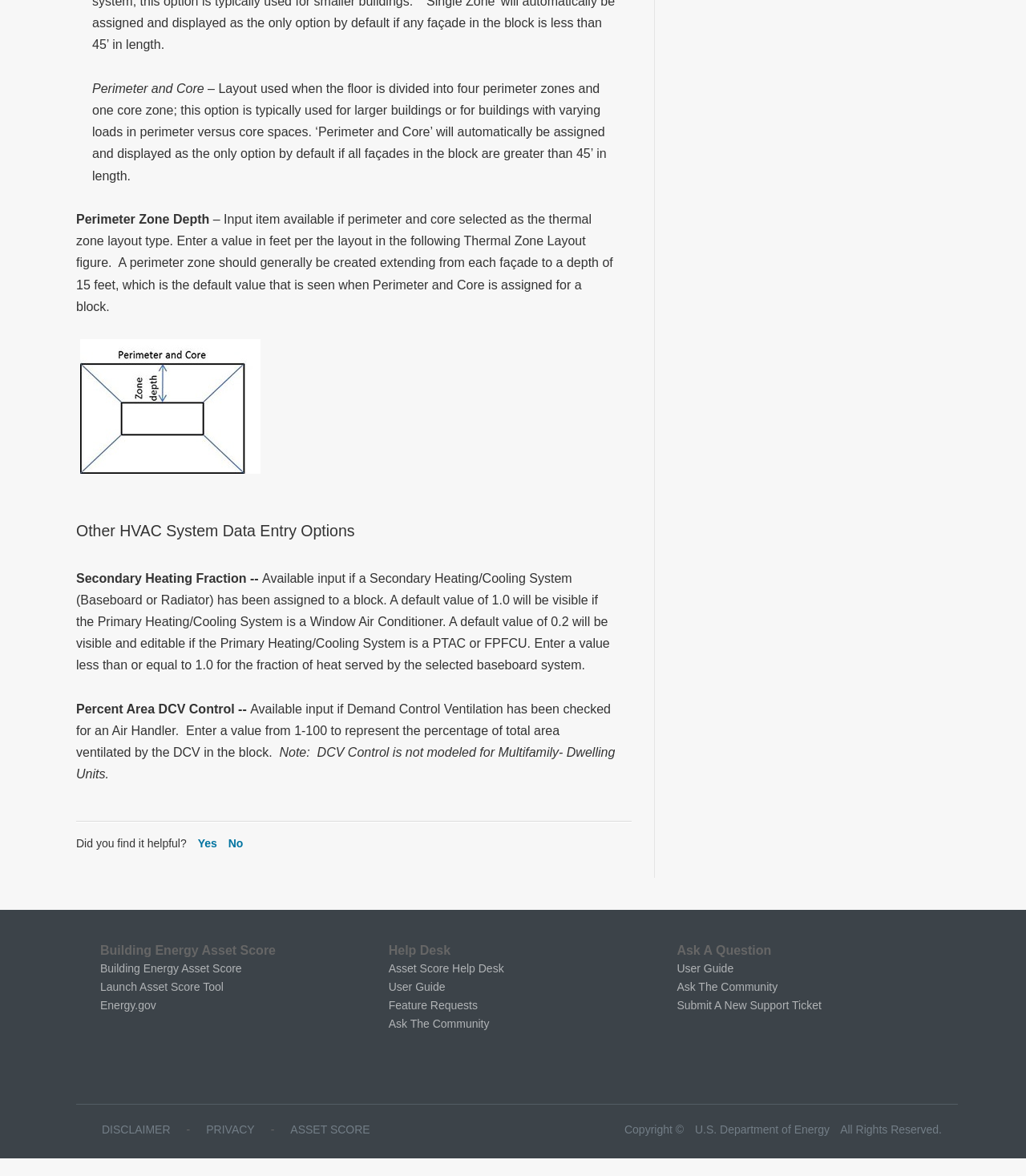Specify the bounding box coordinates of the region I need to click to perform the following instruction: "Make a payment". The coordinates must be four float numbers in the range of 0 to 1, i.e., [left, top, right, bottom].

None